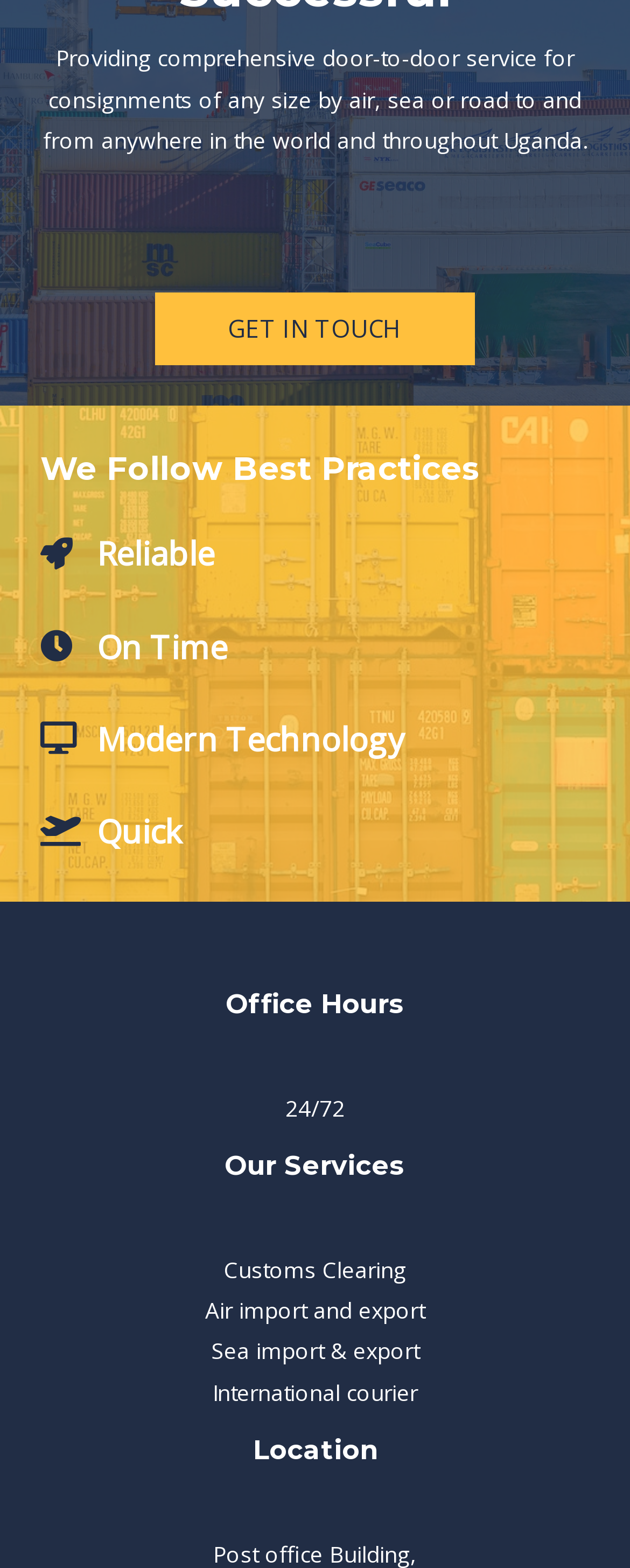What are the company's core values?
Look at the image and respond with a one-word or short phrase answer.

Reliable, On Time, Modern Technology, Quick